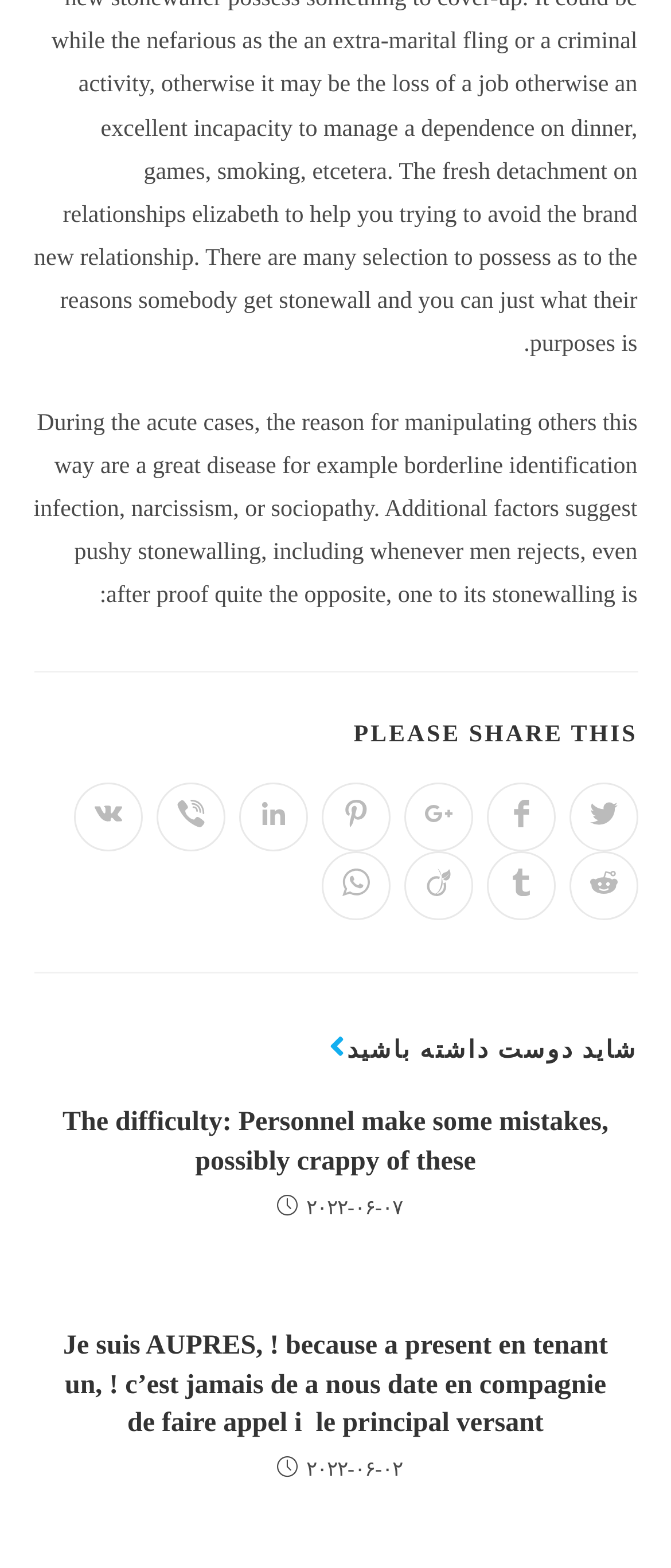Can you find the bounding box coordinates of the area I should click to execute the following instruction: "Read the article 'The difficulty: Personnel make some mistakes, possibly crappy of these'"?

[0.081, 0.704, 0.919, 0.754]